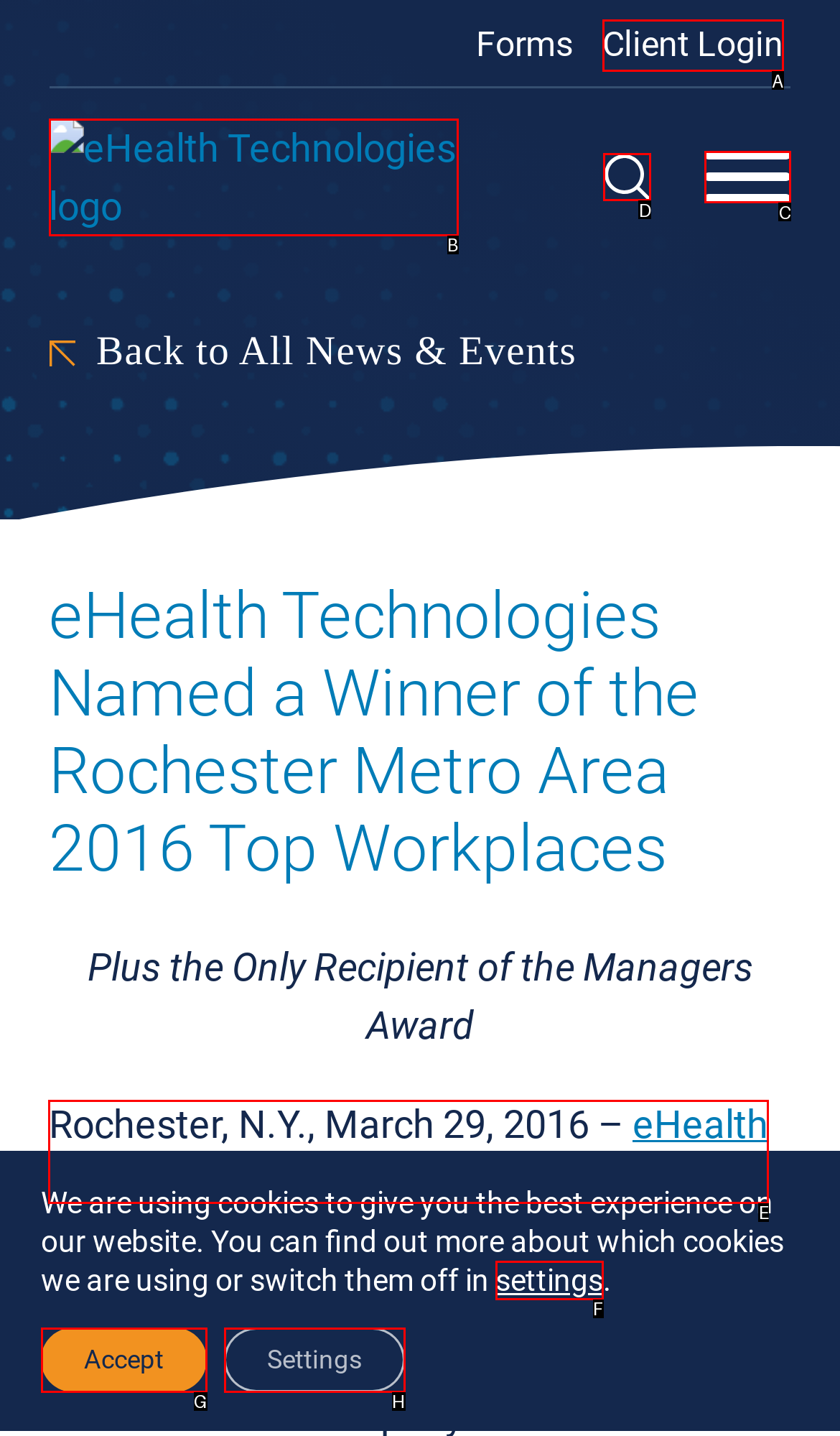Out of the given choices, which letter corresponds to the UI element required to Visit eHealth Technologies website? Answer with the letter.

E